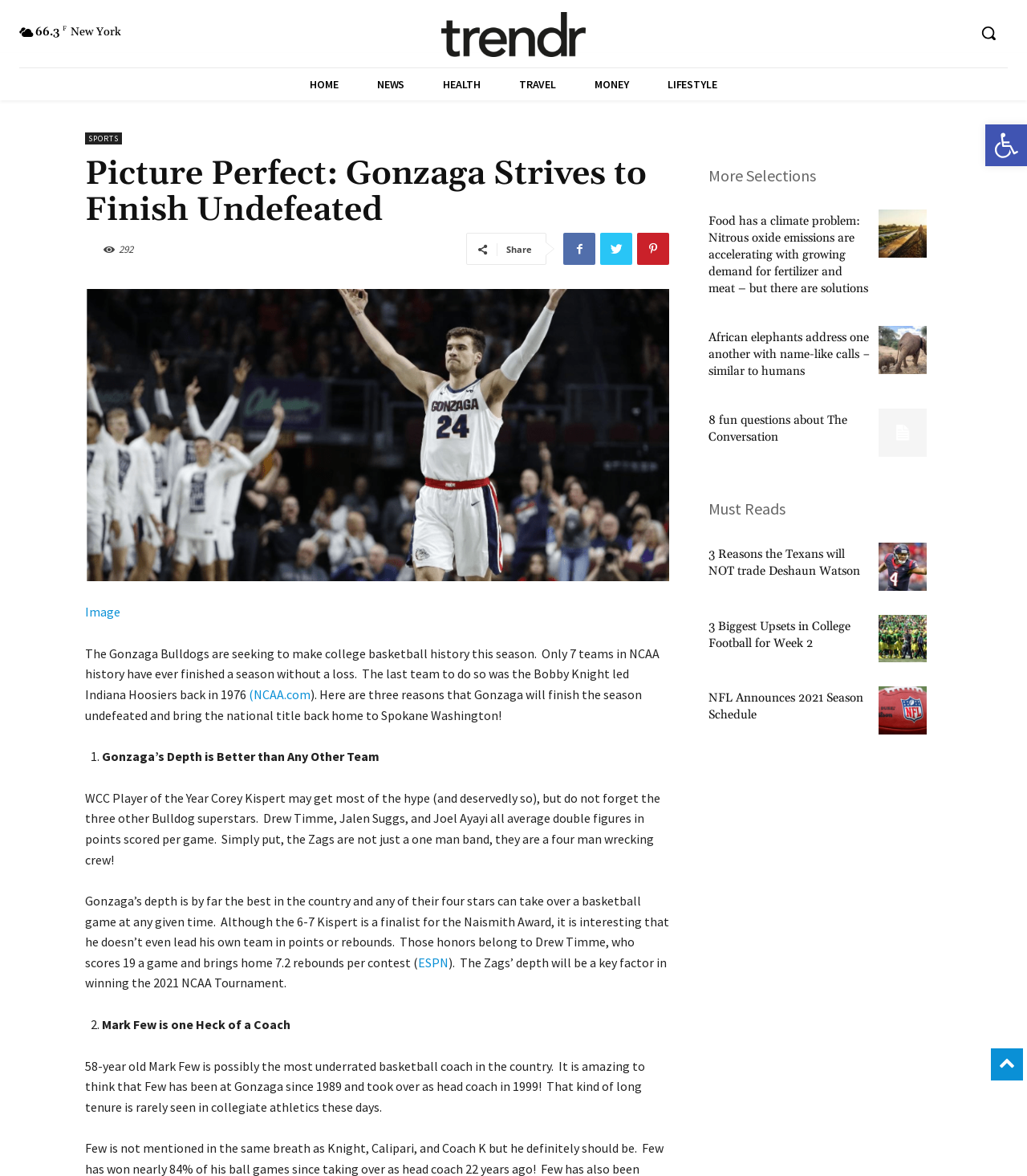Answer the question using only one word or a concise phrase: What is the current temperature?

66.3 F